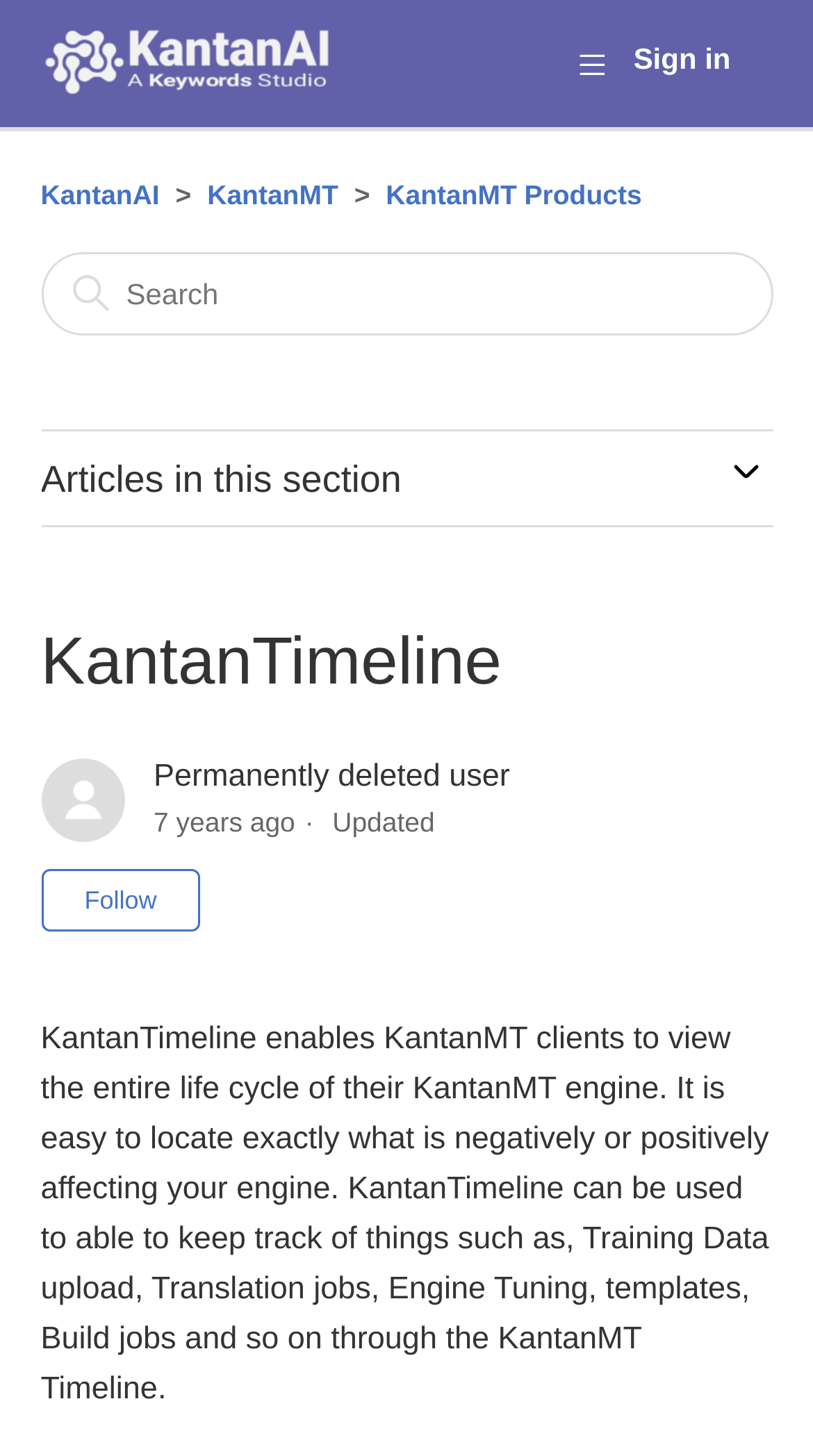Can you specify the bounding box coordinates for the region that should be clicked to fulfill this instruction: "Go to KantanAI Help Center home page".

[0.05, 0.017, 0.406, 0.07]